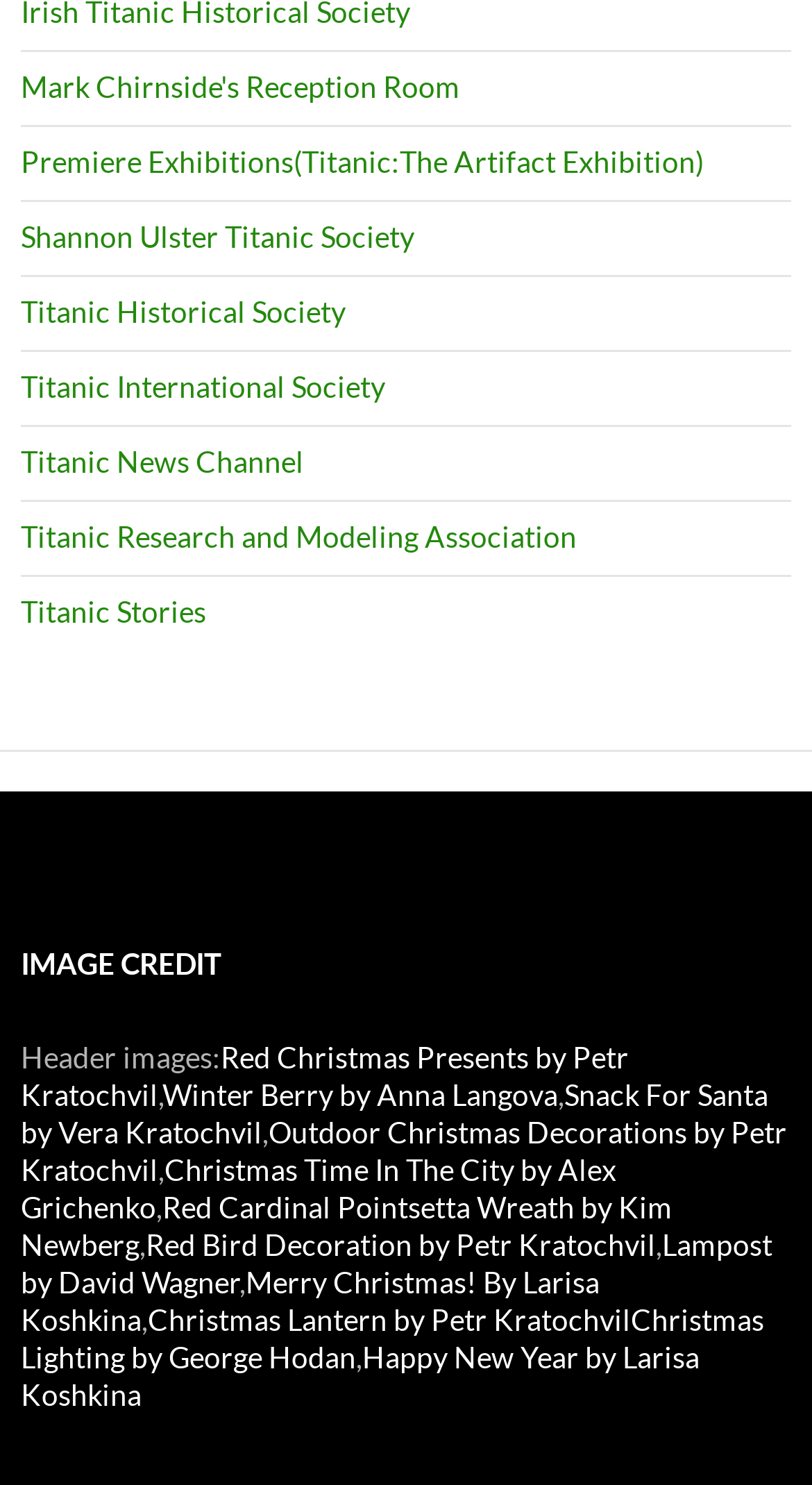Show me the bounding box coordinates of the clickable region to achieve the task as per the instruction: "View image credits".

[0.026, 0.632, 0.974, 0.666]